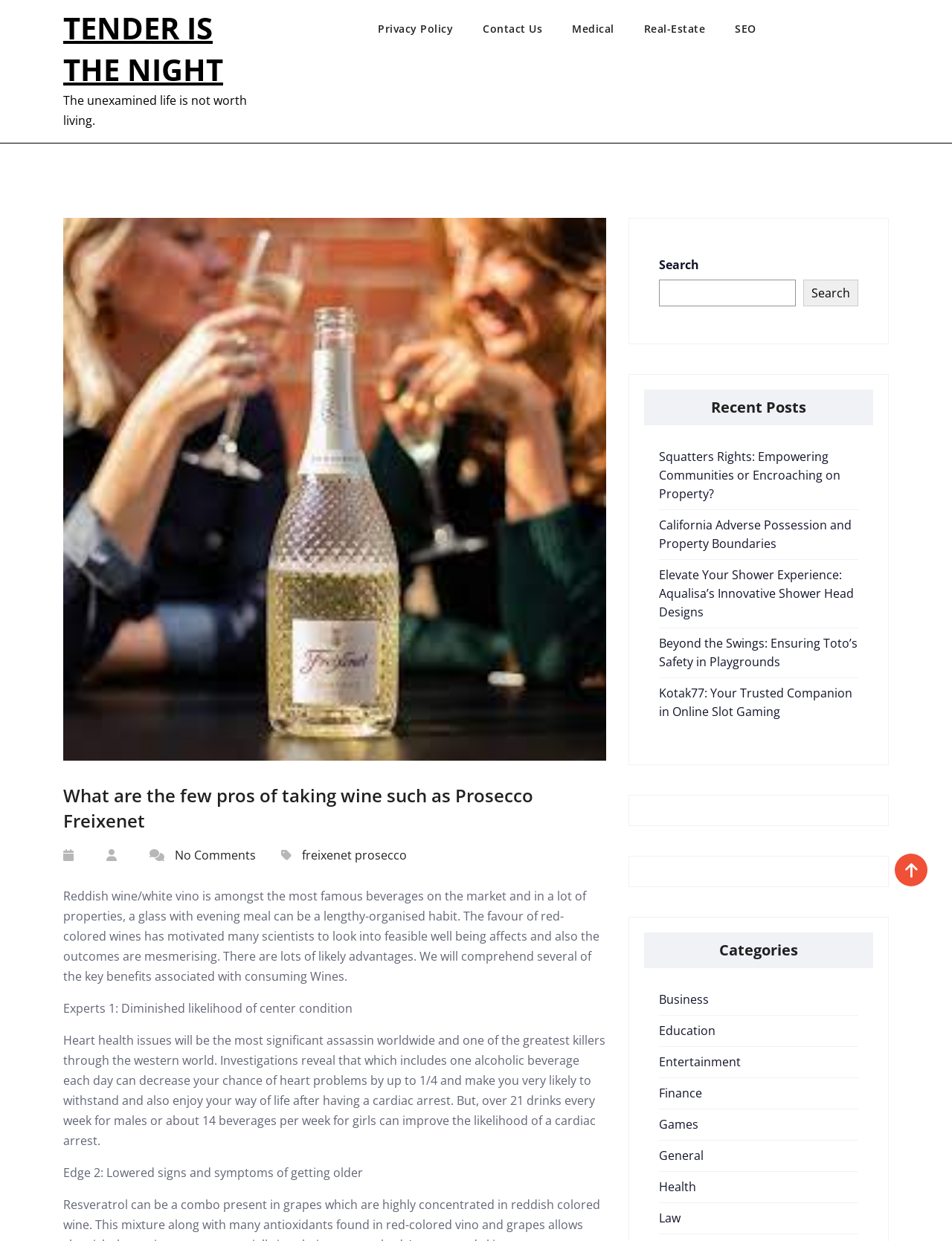Given the element description, predict the bounding box coordinates in the format (top-left x, top-left y, bottom-right x, bottom-right y), using floating point numbers between 0 and 1: Subscribe to Health Food Radar

None